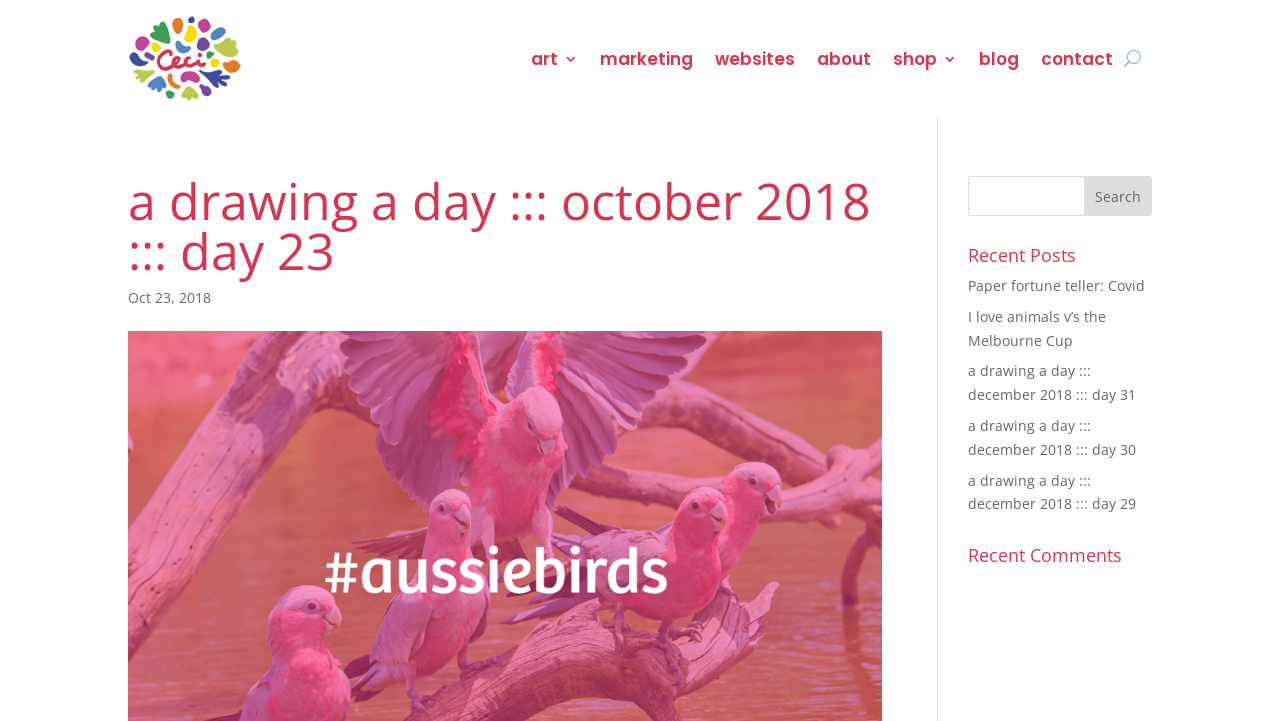Return the bounding box coordinates of the UI element that corresponds to this description: "Paper fortune teller: Covid". The coordinates must be given as four float numbers in the range of 0 and 1, [left, top, right, bottom].

[0.756, 0.383, 0.895, 0.409]